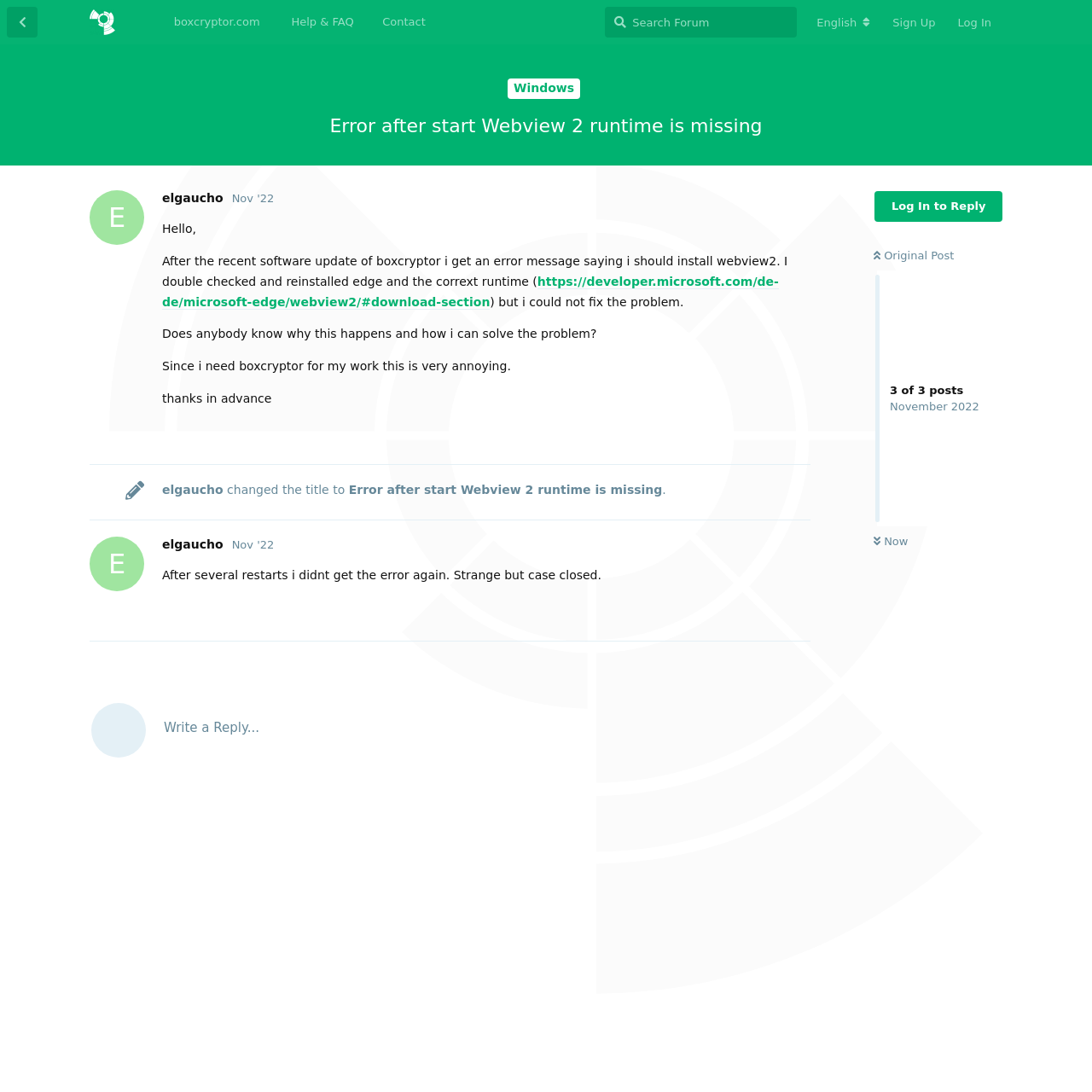What is the purpose of the 'Reply' button?
Answer the question with a detailed and thorough explanation.

The 'Reply' button is located at the bottom of each post in the discussion thread, and its purpose is to allow users to respond to a particular post.